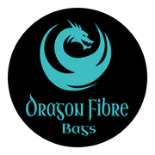Explain the image in detail, mentioning the main subjects and background elements.

The image features the logo of "Dragon Fibre Bags," characterized by an intricately designed turquoise dragon icon set against a black circular background. The logo showcases a stylized dragon, its body curling around in a fluid motion, embodying a sense of creativity and whimsy. Below the dragon, the text "Dragon Fibre" is elegantly displayed in a bold, decorative font, complementing the overall aesthetic. This logo represents a brand that specializes in unique, custom fabric bags, reflecting a blend of artistry and functionality suited for a variety of uses.